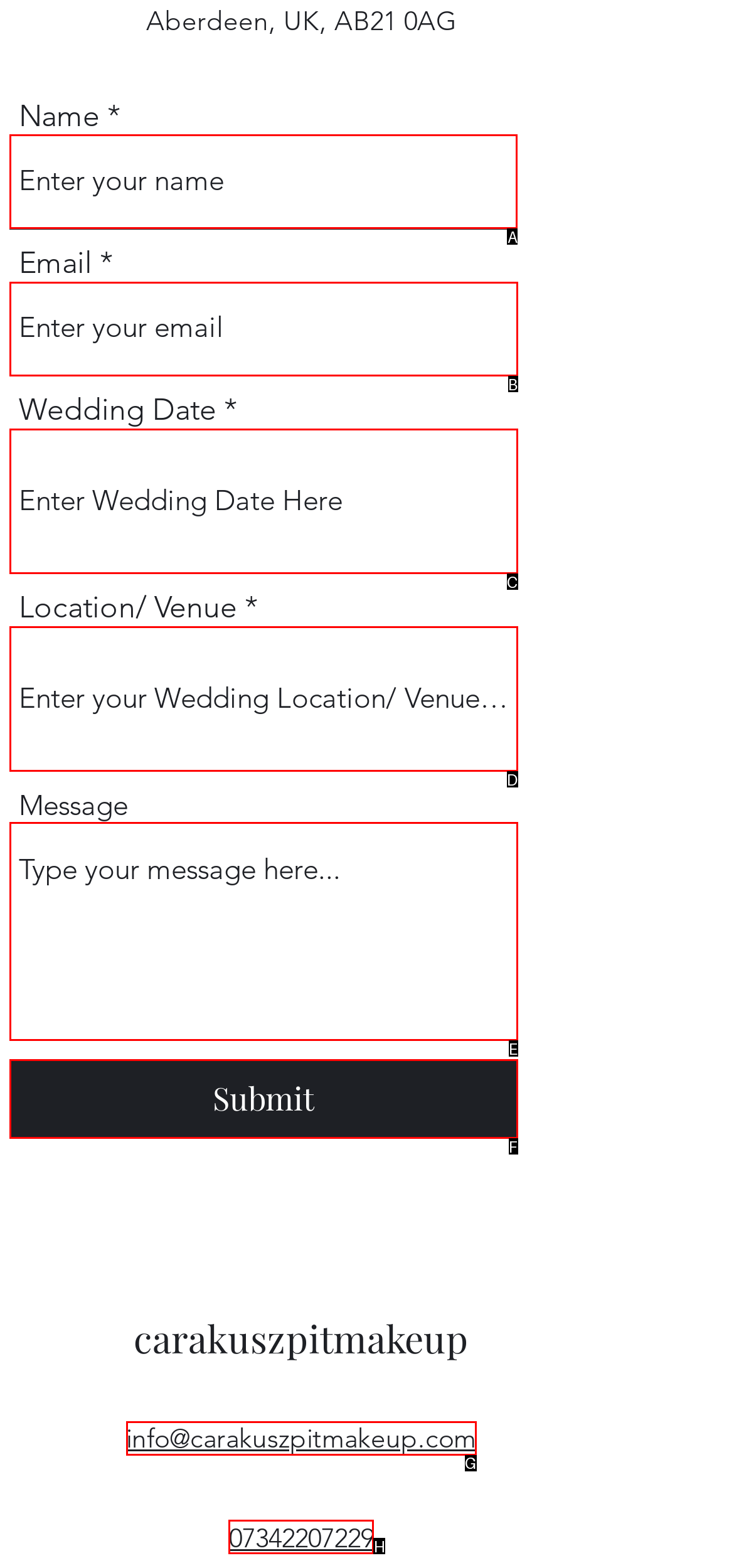Determine which HTML element should be clicked for this task: Enter your name
Provide the option's letter from the available choices.

A